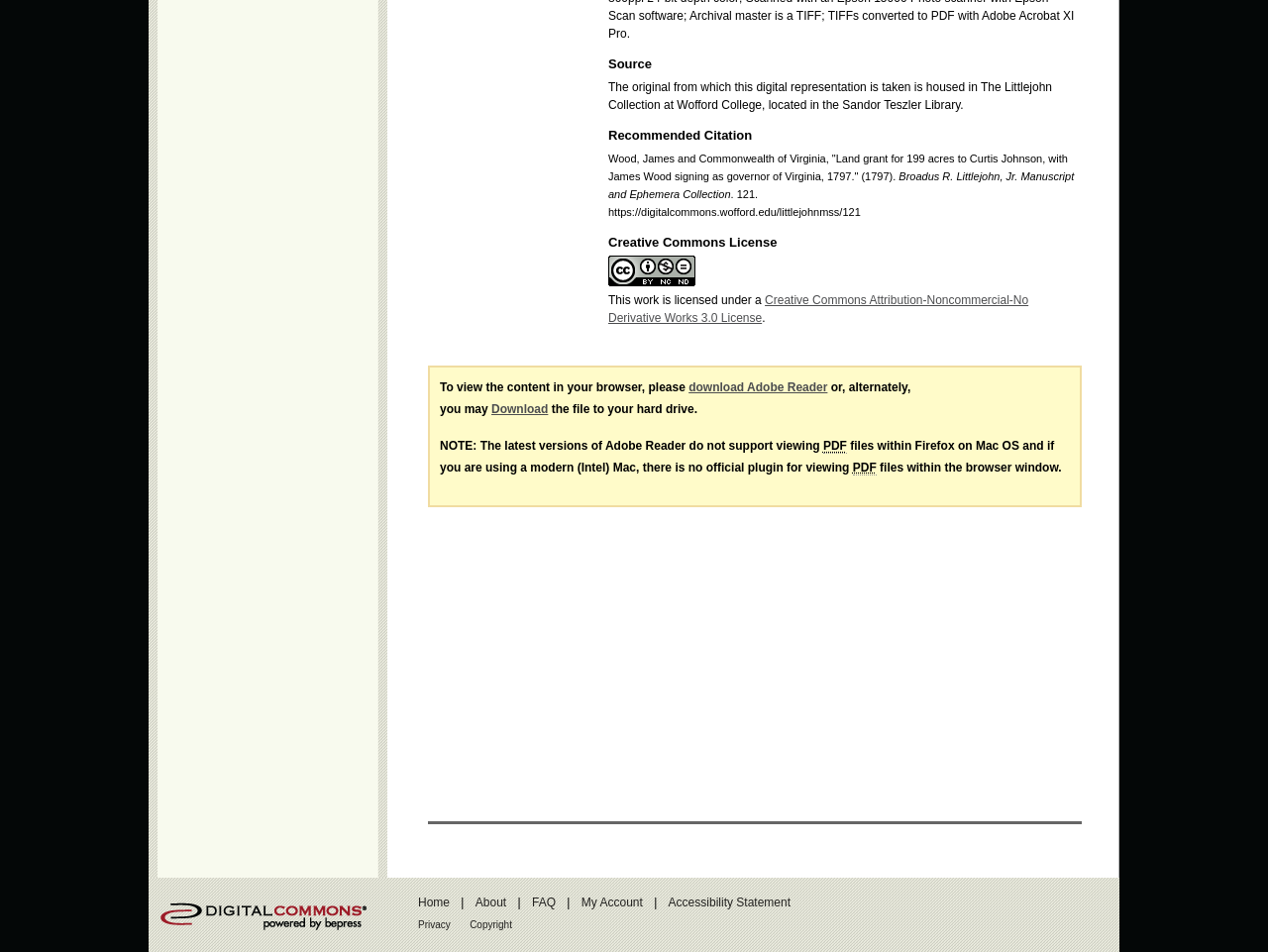What is the URL of the digital commons where the document is hosted?
Using the image as a reference, answer the question with a short word or phrase.

https://digitalcommons.wofford.edu/littlejohnmss/121